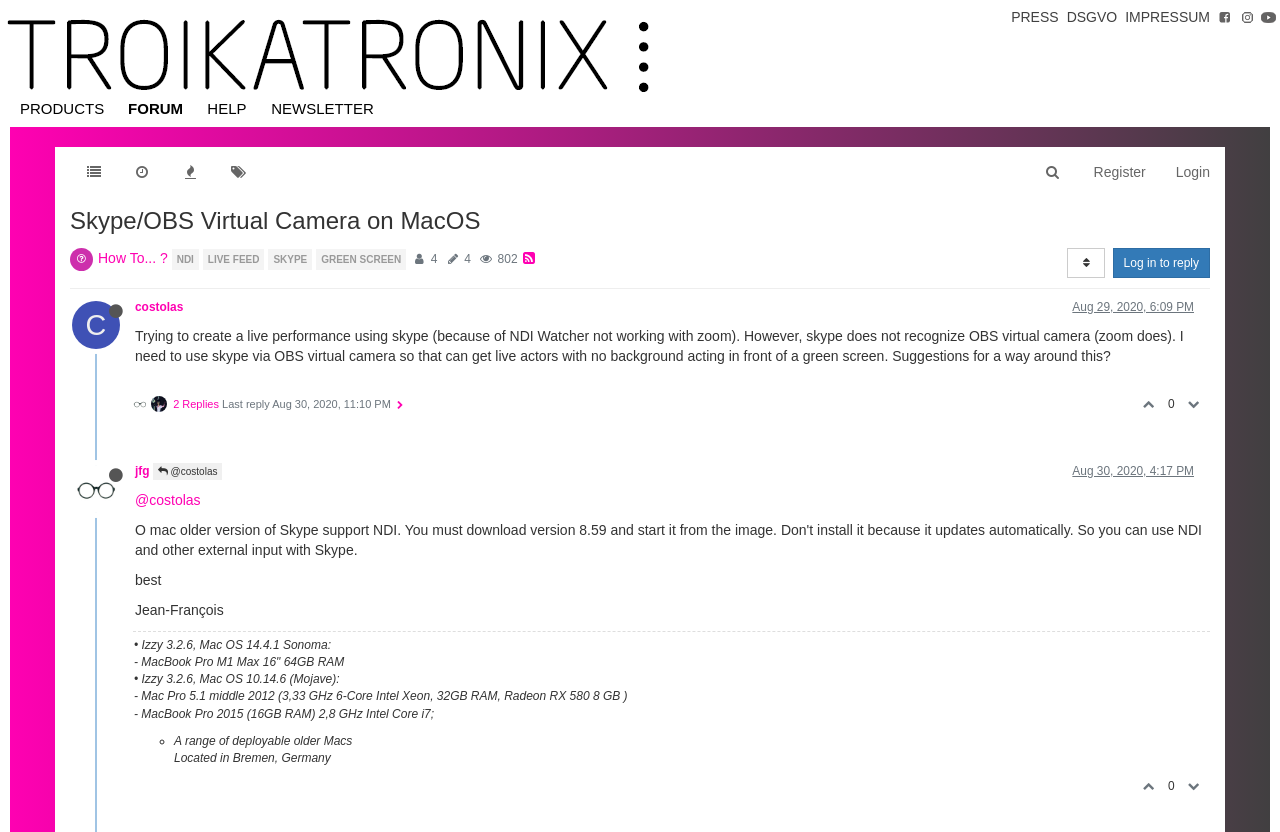Provide the bounding box coordinates in the format (top-left x, top-left y, bottom-right x, bottom-right y). All values are floating point numbers between 0 and 1. Determine the bounding box coordinate of the UI element described as: parent_node: 0

[0.924, 0.923, 0.945, 0.968]